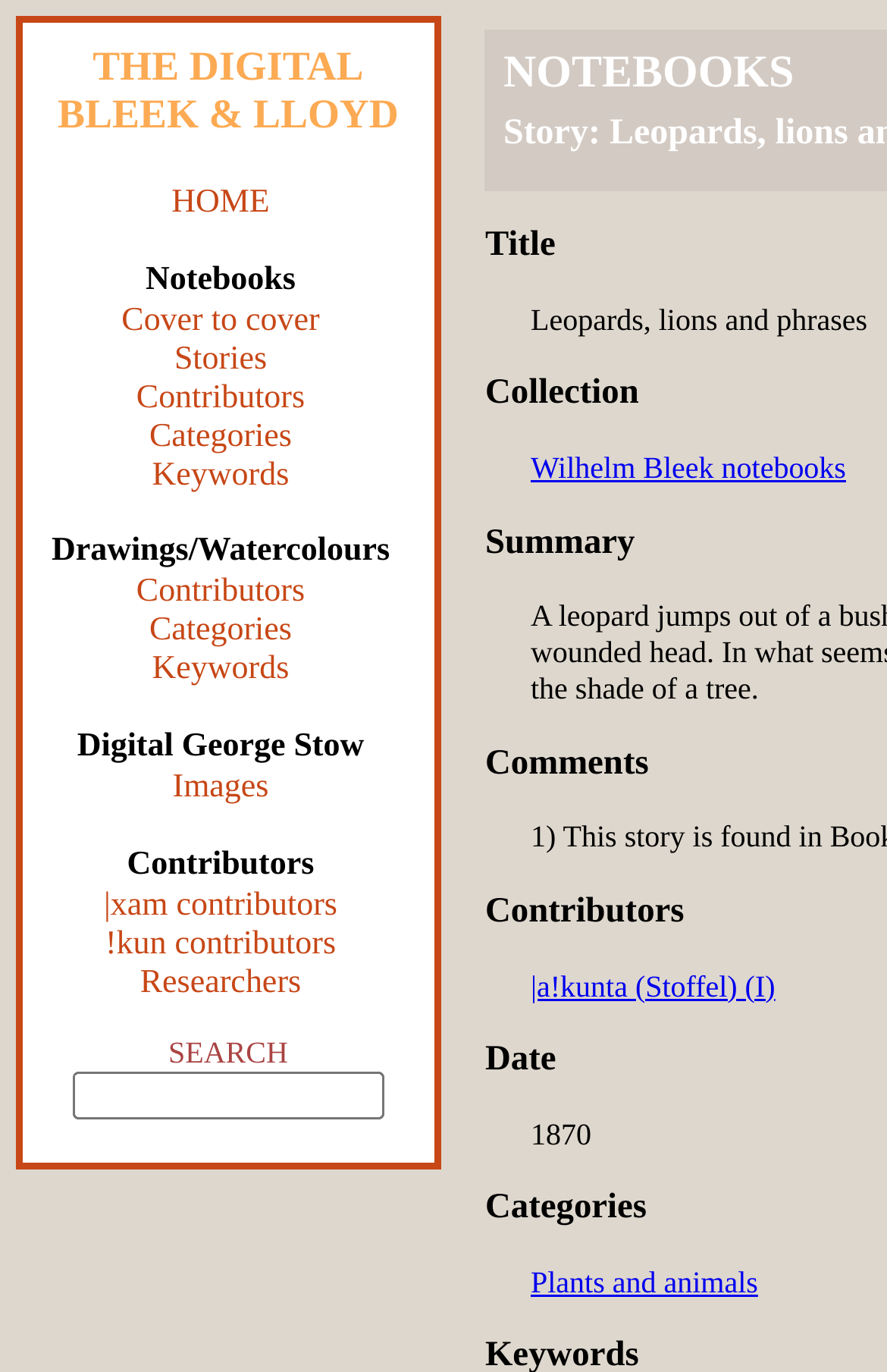How many types of contributors are mentioned?
Look at the image and answer the question using a single word or phrase.

3